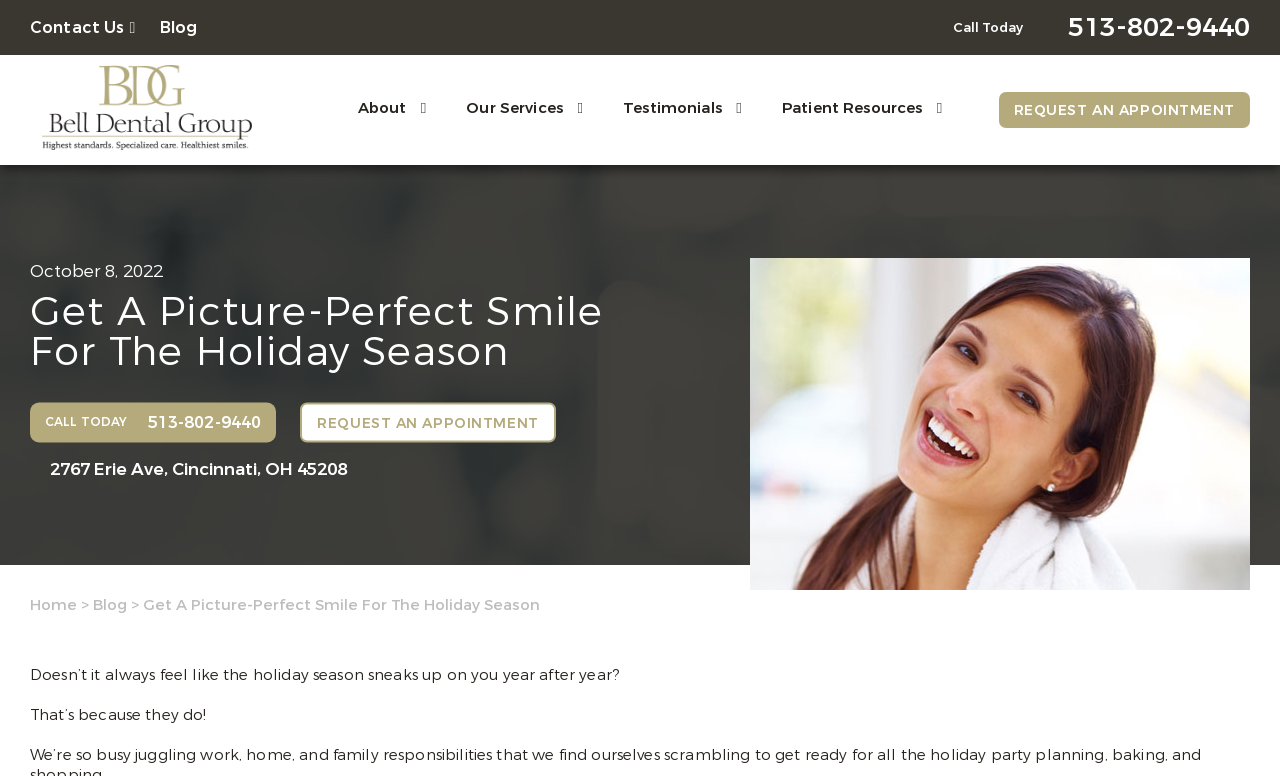Highlight the bounding box coordinates of the element you need to click to perform the following instruction: "Learn about the services."

[0.364, 0.126, 0.44, 0.152]